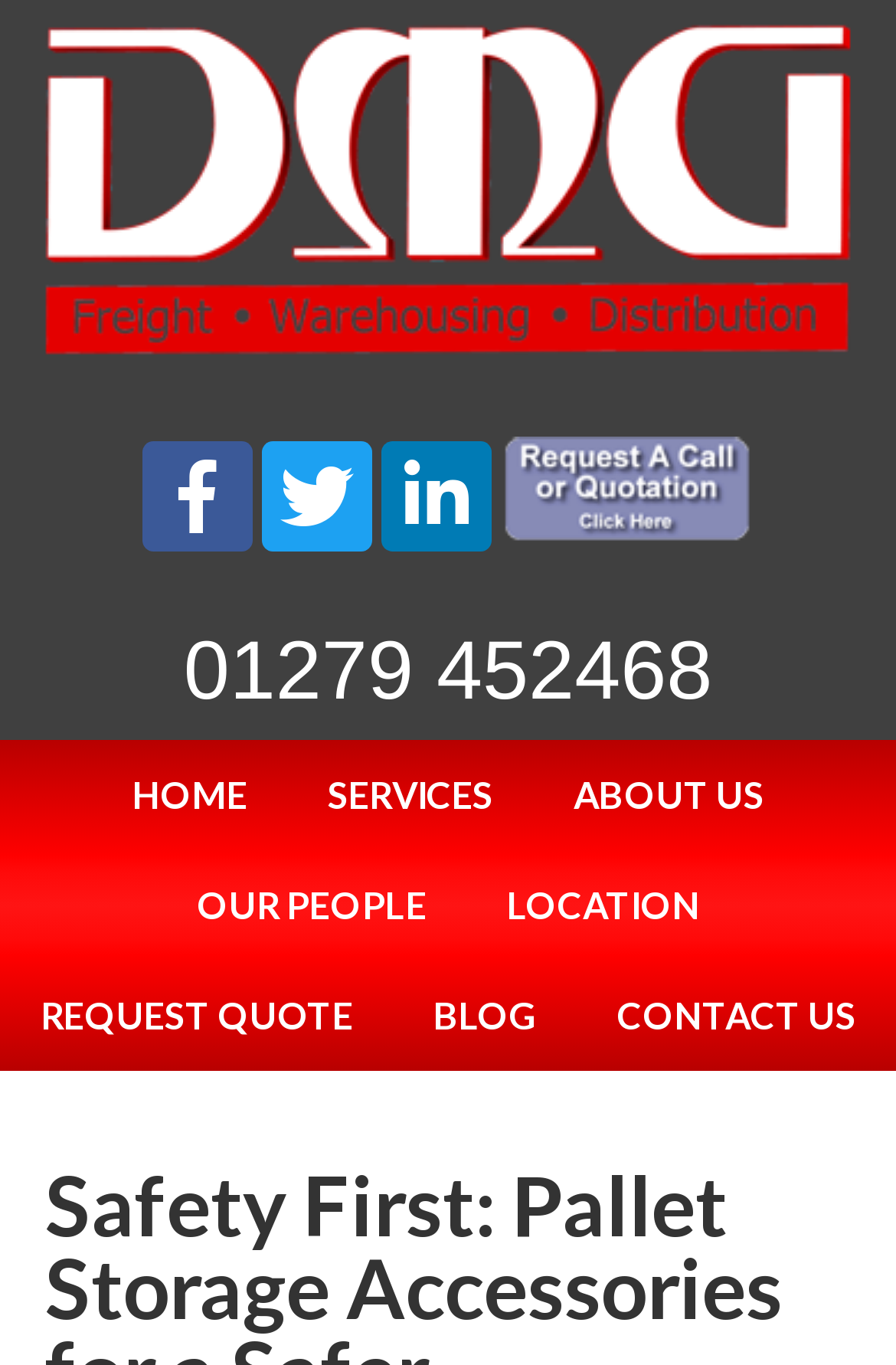Please study the image and answer the question comprehensively:
Is there a link to a blog on the webpage?

I looked for a link with the text 'BLOG' and found it in the navigation section. This indicates that there is a link to a blog on the webpage.